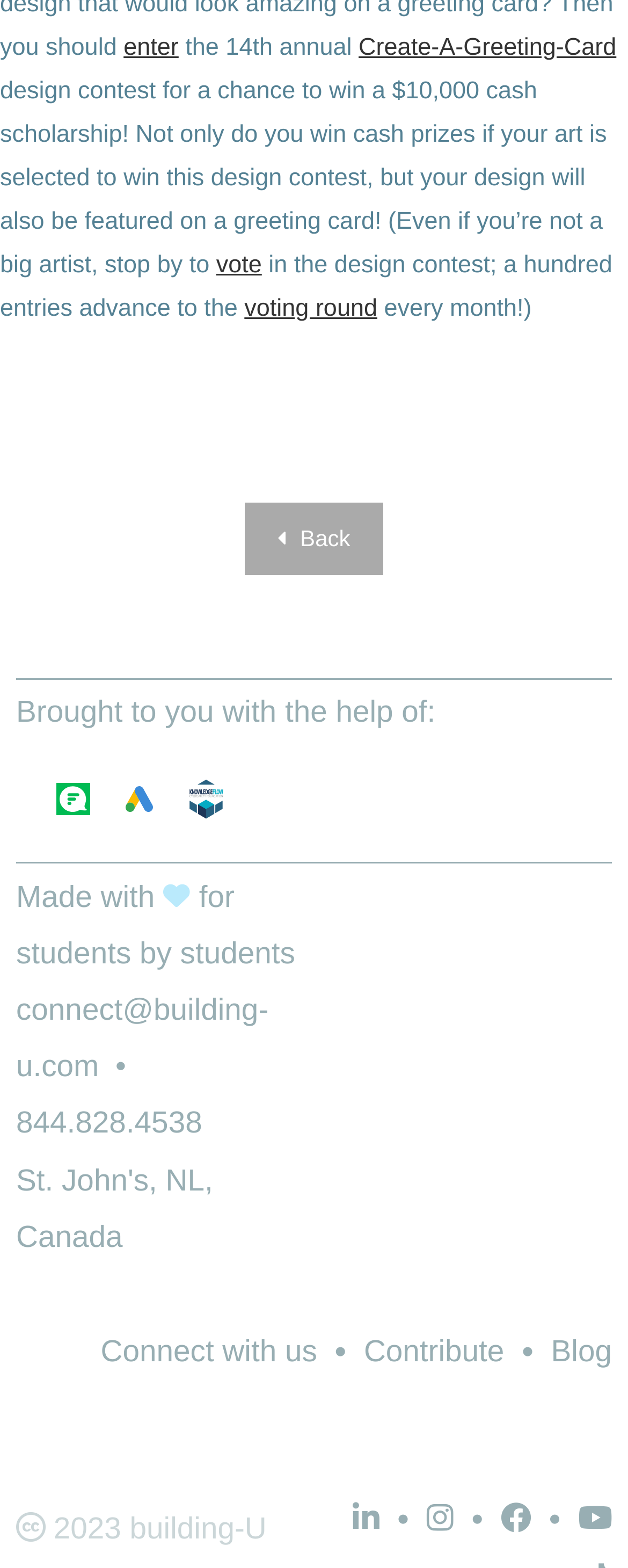Locate the bounding box coordinates of the region to be clicked to comply with the following instruction: "Vote in the design contest". The coordinates must be four float numbers between 0 and 1, in the form [left, top, right, bottom].

[0.344, 0.16, 0.417, 0.177]